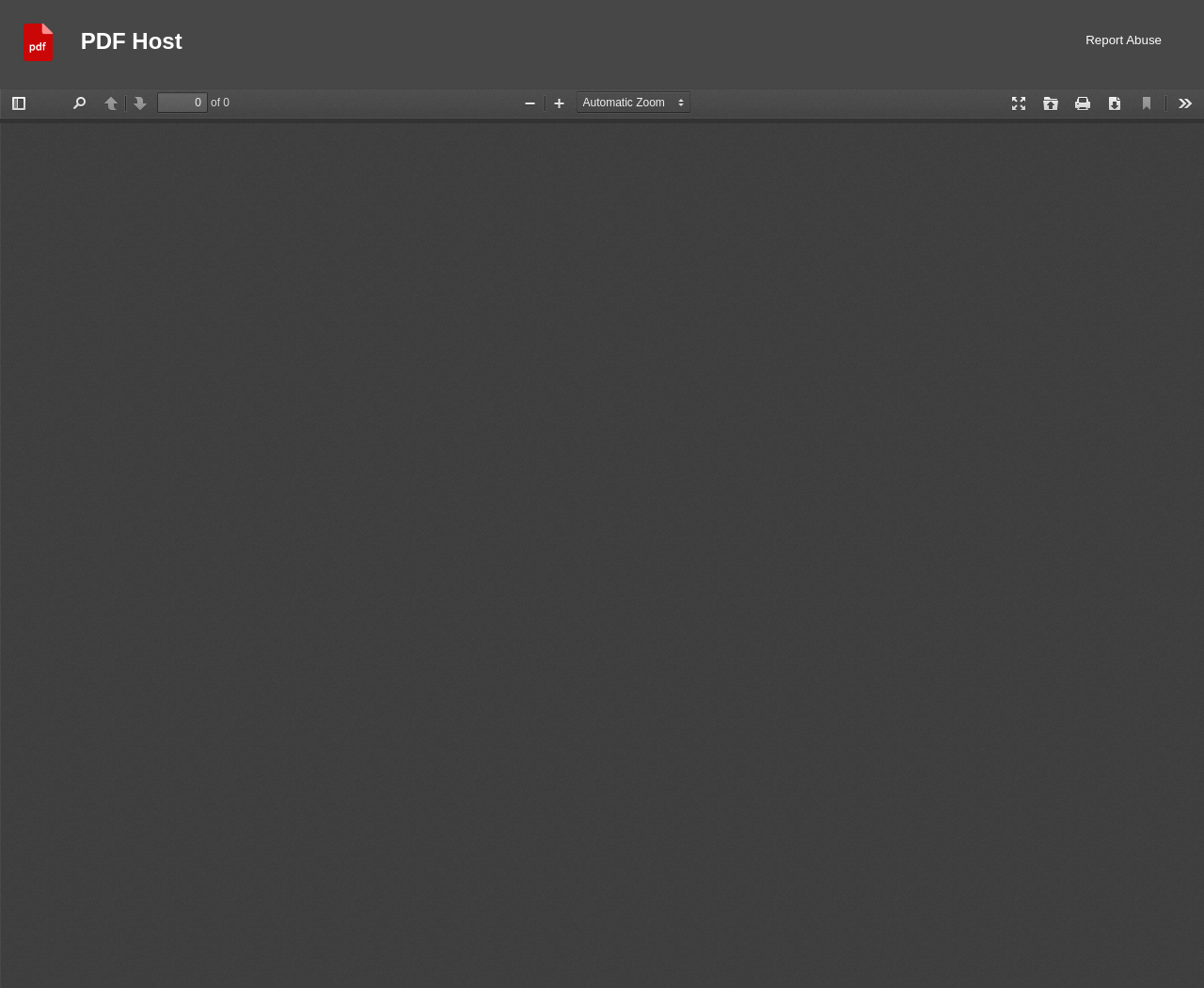Identify the bounding box coordinates of the region I need to click to complete this instruction: "go to PDF Host".

[0.067, 0.024, 0.151, 0.066]